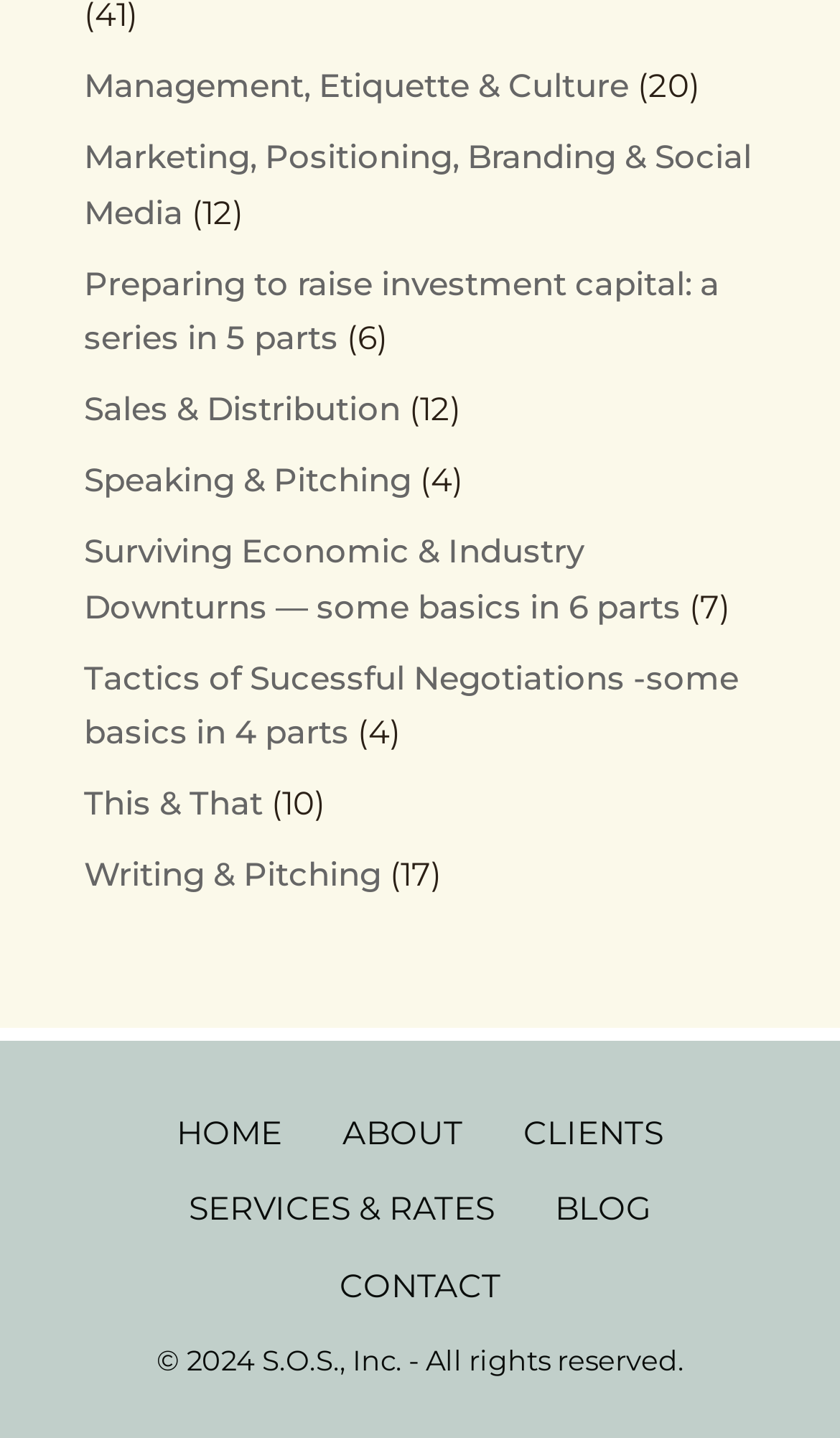Can you pinpoint the bounding box coordinates for the clickable element required for this instruction: "Go to 'BLOG'"? The coordinates should be four float numbers between 0 and 1, i.e., [left, top, right, bottom].

[0.624, 0.822, 0.812, 0.875]